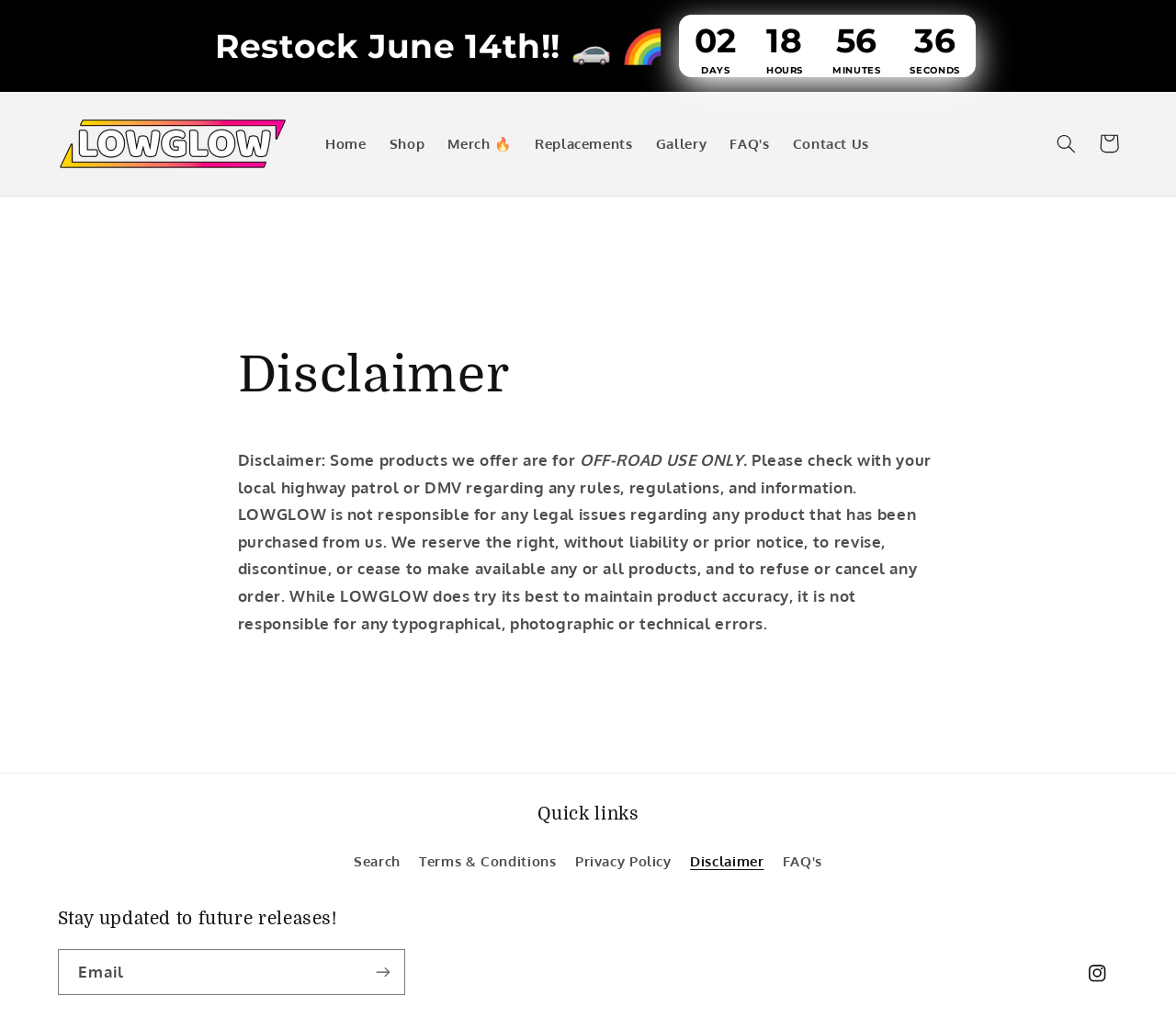Create a detailed narrative describing the layout and content of the webpage.

The webpage is divided into several sections. At the top, there is a countdown timer displaying the time remaining in days, hours, minutes, and seconds, accompanied by a promotional message "Restock June 14th!! 🚗 🌈". Below the timer, there is a navigation menu with links to "Home", "Shop", "Merch", "Replacements", "Gallery", "FAQ's", and "Contact Us". 

To the right of the navigation menu, there is a search button and a link to the shopping cart. 

The main content of the webpage is a disclaimer section, which is headed by a title "Disclaimer". The disclaimer text explains that some products are for off-road use only and advises users to check with their local authorities regarding rules and regulations. It also mentions that LOWGLOW is not responsible for any legal issues and reserves the right to revise or discontinue products.

Below the disclaimer, there is a "Quick links" section with links to "Search", "Terms & Conditions", "Privacy Policy", "Disclaimer", and "FAQ's". 

At the bottom of the page, there is a section titled "Stay updated to future releases!" with a newsletter subscription form where users can enter their email address and click the "Subscribe" button. To the right of the subscription form, there is a link to LOWGLOW's Instagram page.